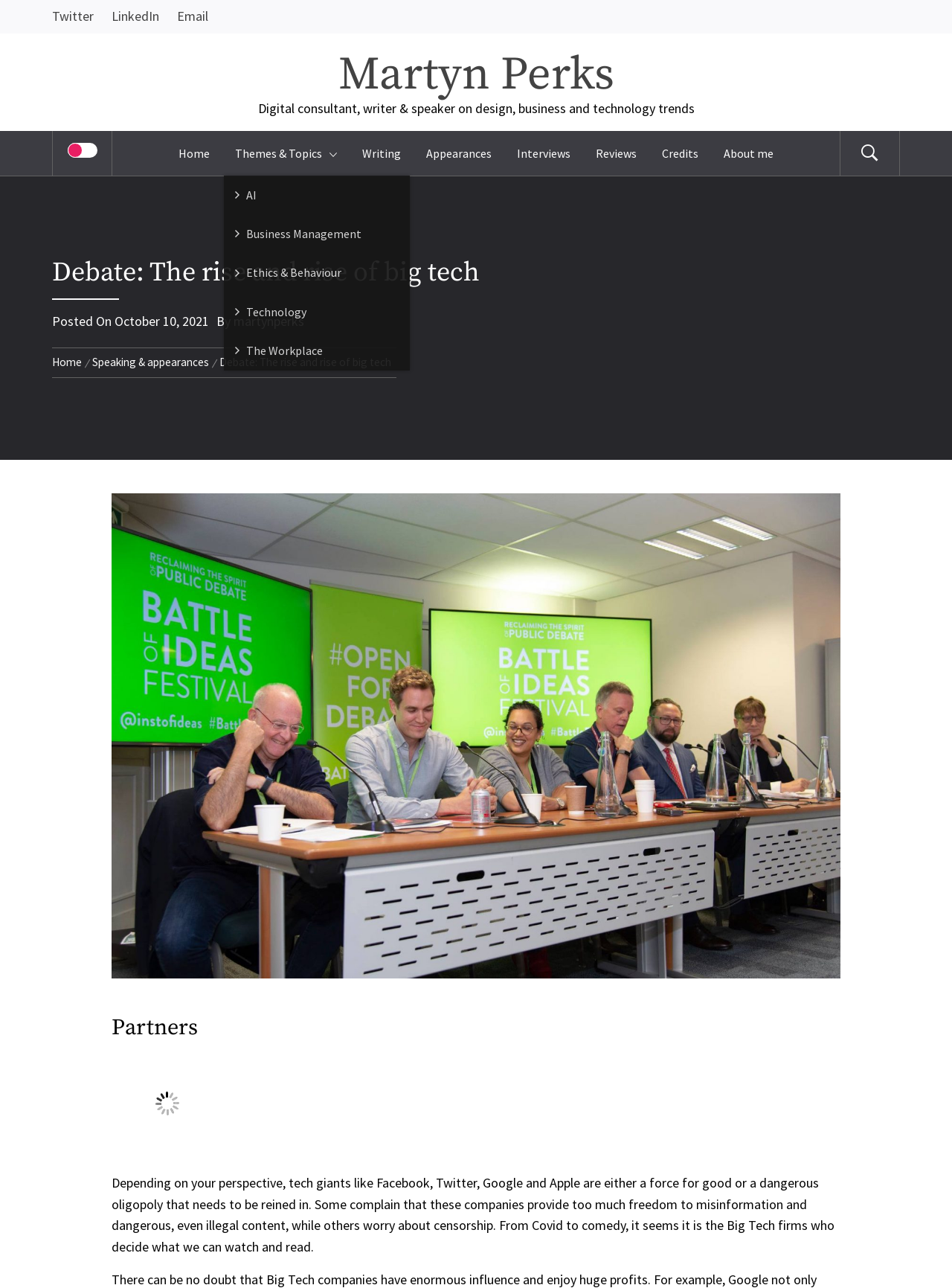Determine the main heading of the webpage and generate its text.

Debate: The rise and rise of big tech